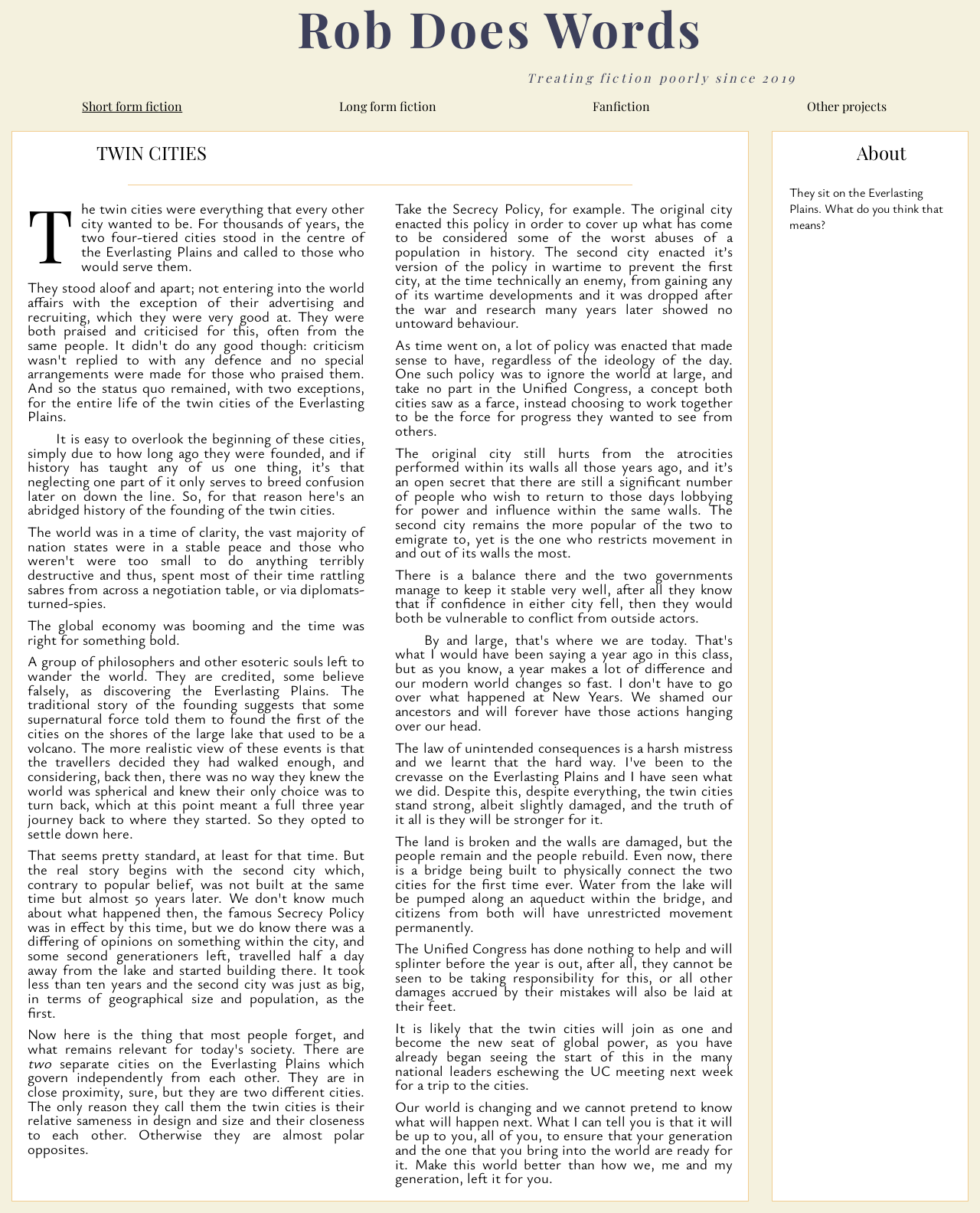What are the Twin Cities?
Carefully analyze the image and provide a detailed answer to the question.

Based on the text, it is clear that the Twin Cities are not one city, but two separate cities that are close in proximity and have similar designs and sizes. This is stated in the text as 'separate cities on the Everlasting Plains which govern independently from each other'.